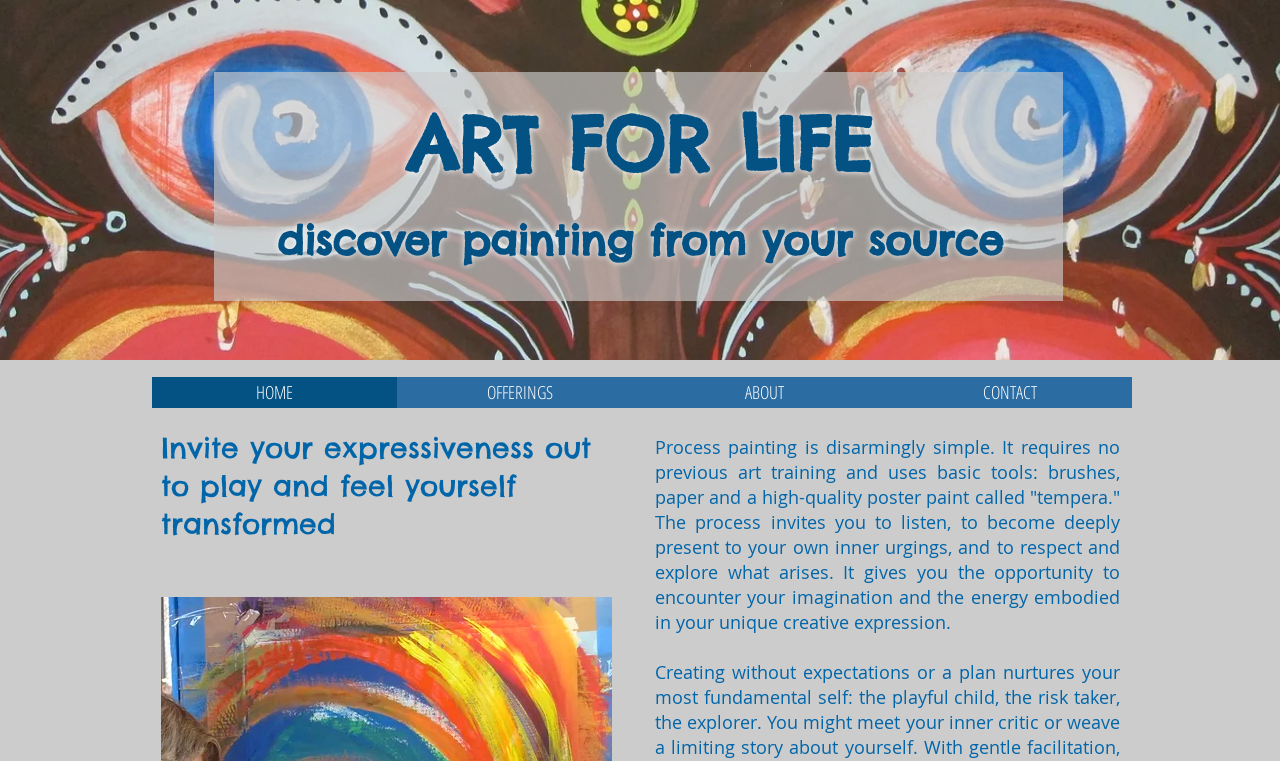Bounding box coordinates must be specified in the format (top-left x, top-left y, bottom-right x, bottom-right y). All values should be floating point numbers between 0 and 1. What are the bounding box coordinates of the UI element described as: ART FOR LIFE

[0.318, 0.129, 0.682, 0.251]